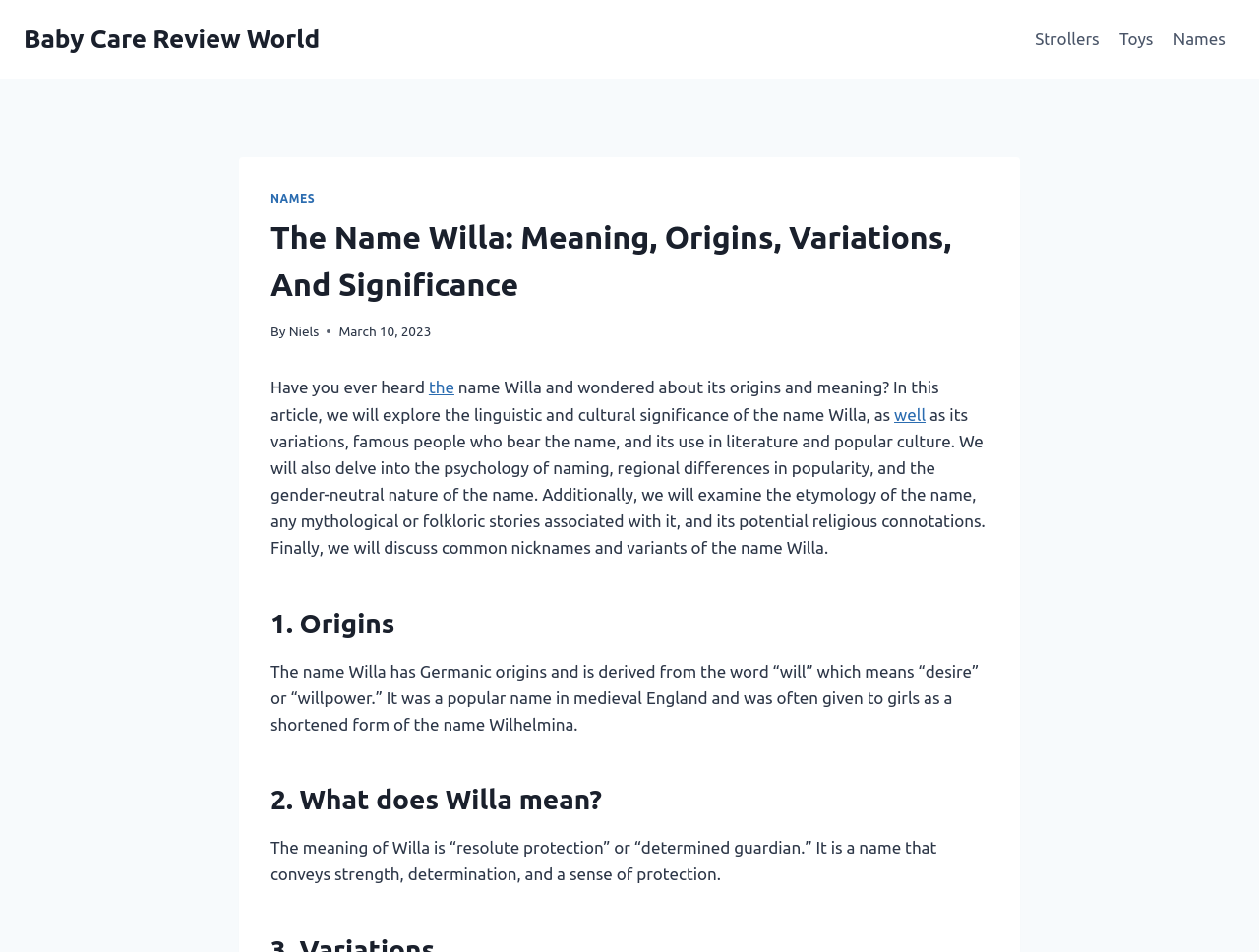Provide your answer to the question using just one word or phrase: Who is the author of the article?

Niels